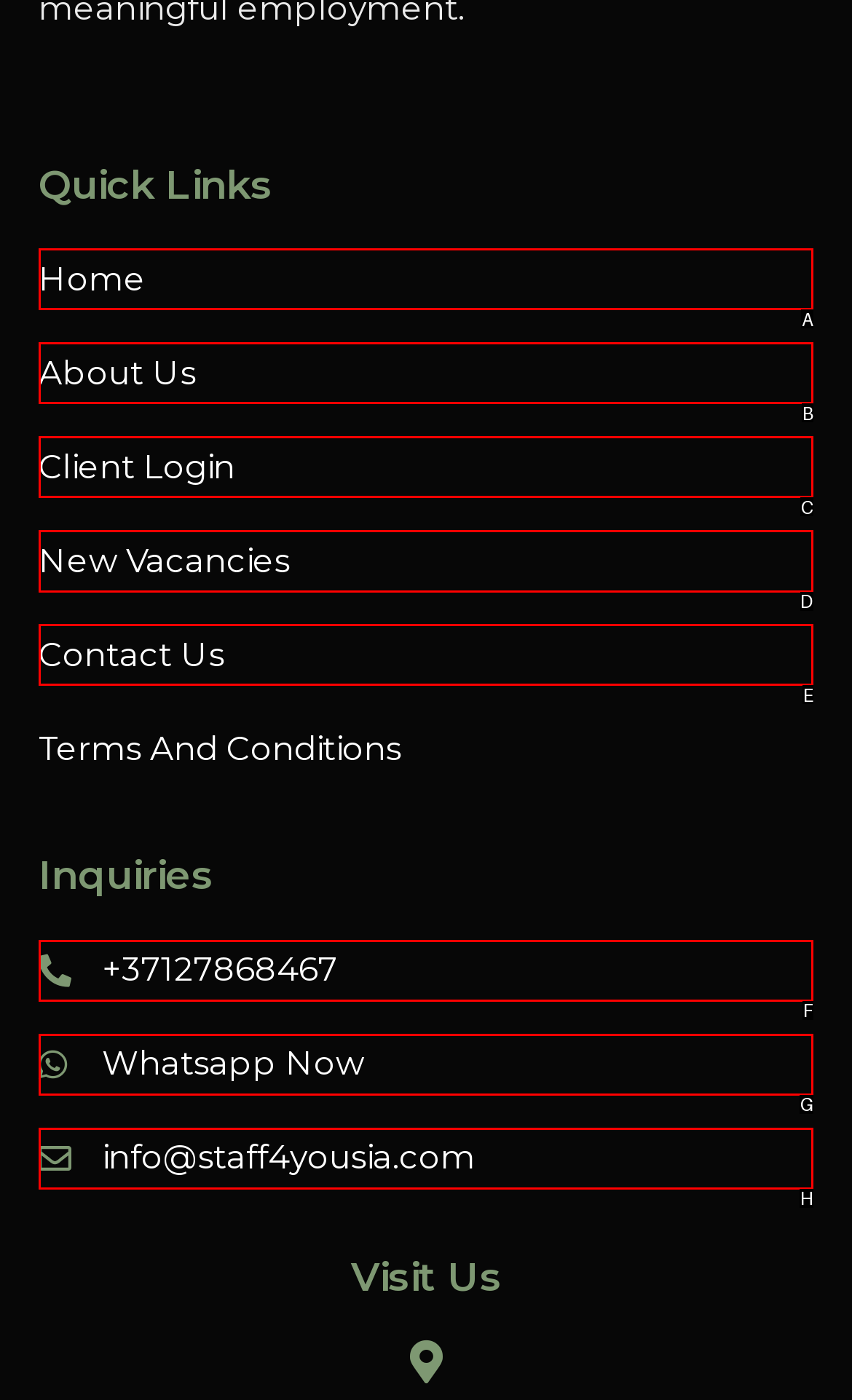Choose the letter that corresponds to the correct button to accomplish the task: view new job vacancies
Reply with the letter of the correct selection only.

D